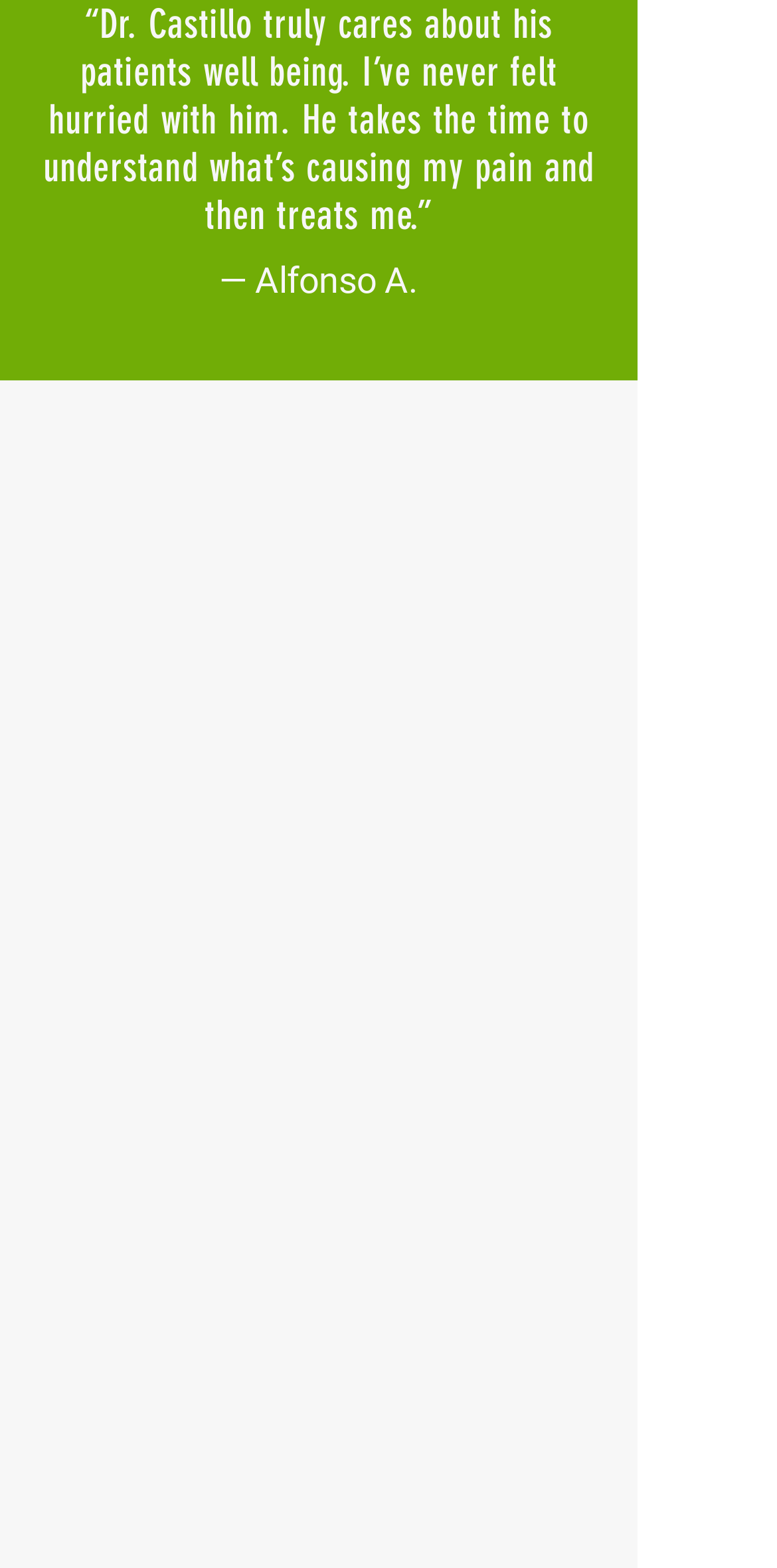Please specify the bounding box coordinates of the area that should be clicked to accomplish the following instruction: "View services and techniques". The coordinates should consist of four float numbers between 0 and 1, i.e., [left, top, right, bottom].

[0.051, 0.344, 0.221, 0.39]